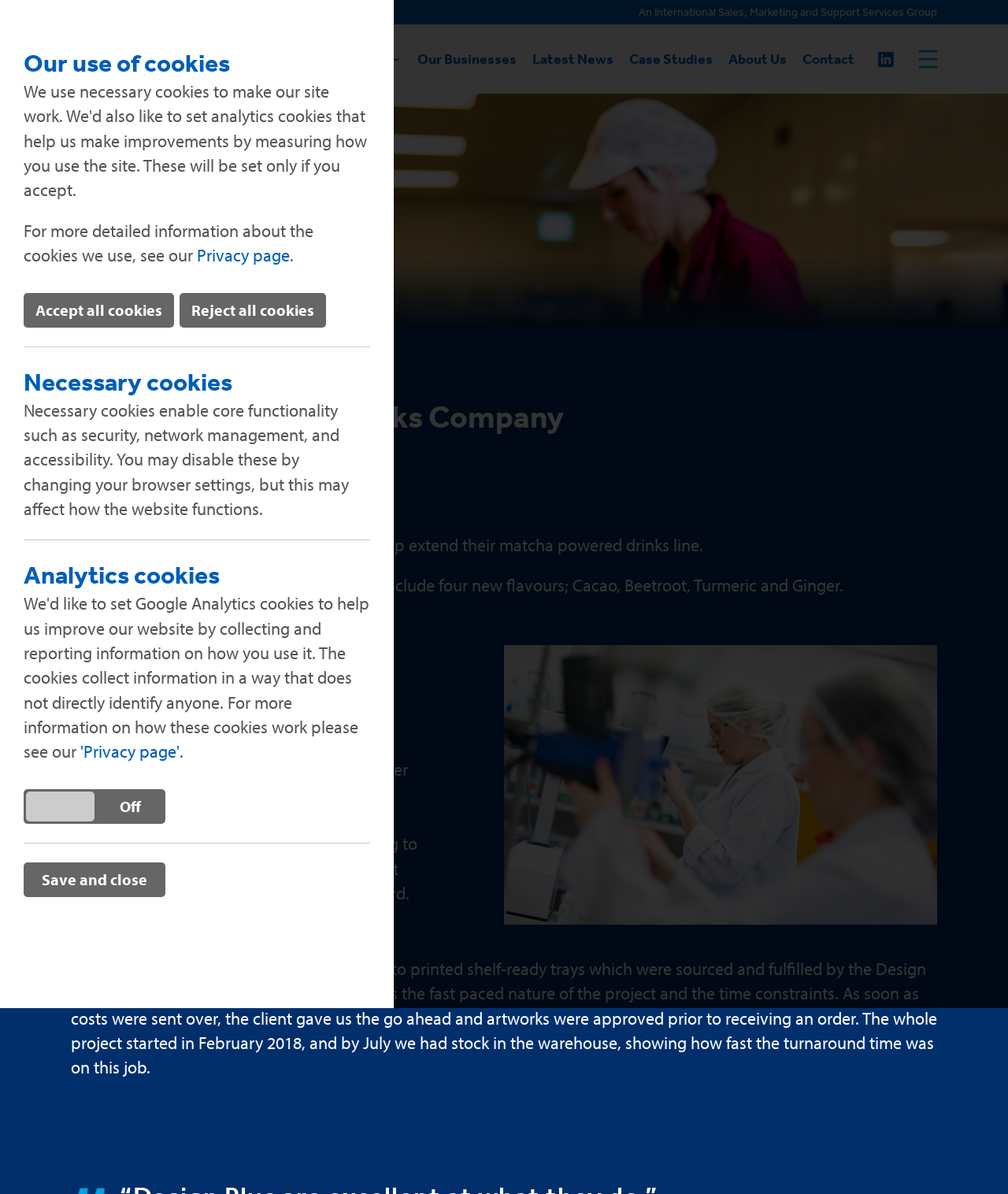Highlight the bounding box coordinates of the region I should click on to meet the following instruction: "visit HOME".

None